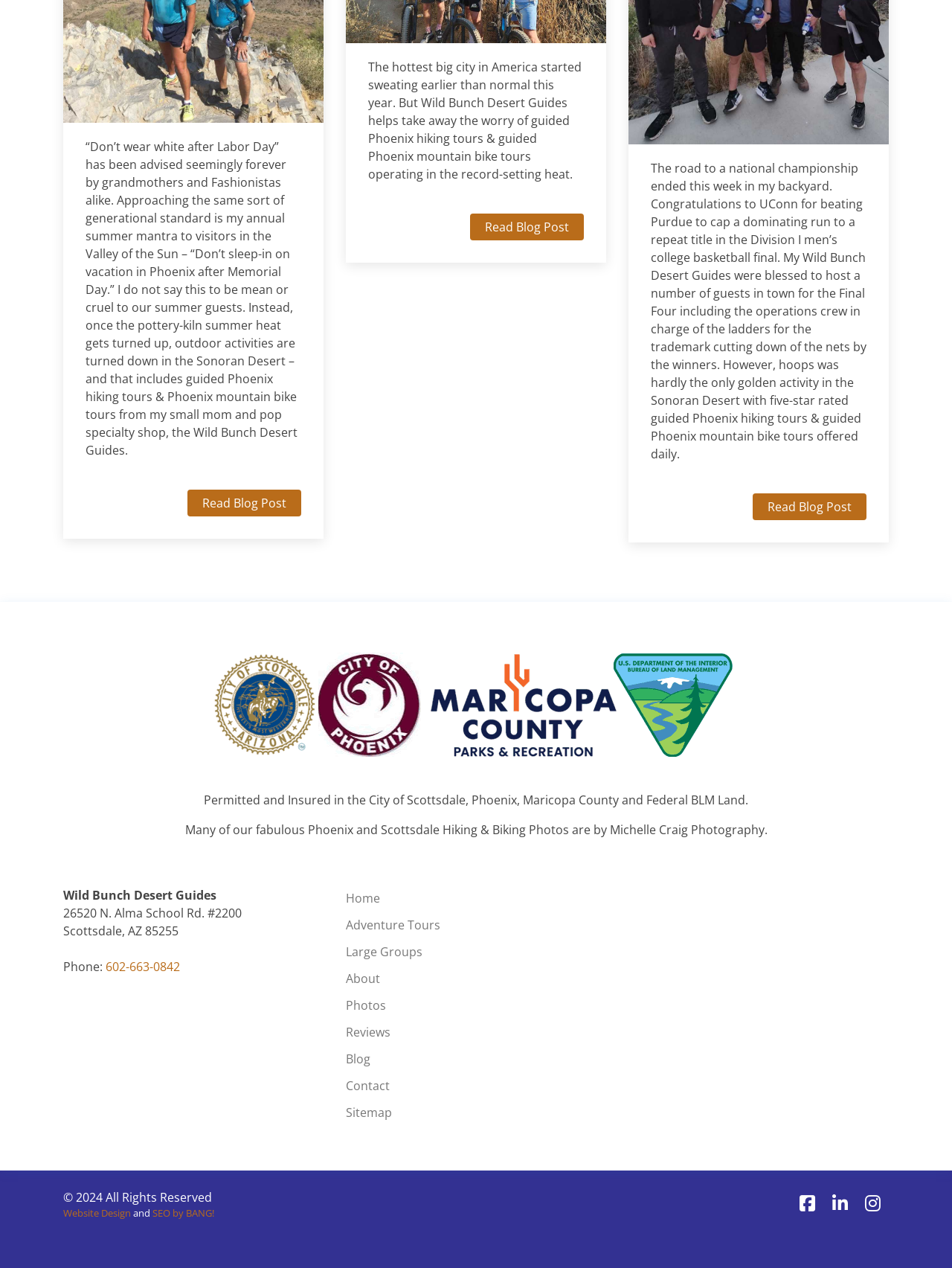Please indicate the bounding box coordinates for the clickable area to complete the following task: "Read the blog post about guided Phoenix hiking tours". The coordinates should be specified as four float numbers between 0 and 1, i.e., [left, top, right, bottom].

[0.197, 0.386, 0.316, 0.407]